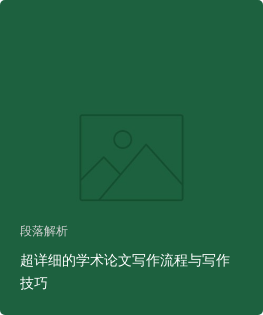What is the focus of the content?
Using the information from the image, answer the question thoroughly.

The title of the image, 'An In-Depth Guide to Academic Paper Writing Processes and Techniques', suggests that the content is focused on providing guidance and strategies for writing academic papers, emphasizing the procedural and technical aspects of academic writing.